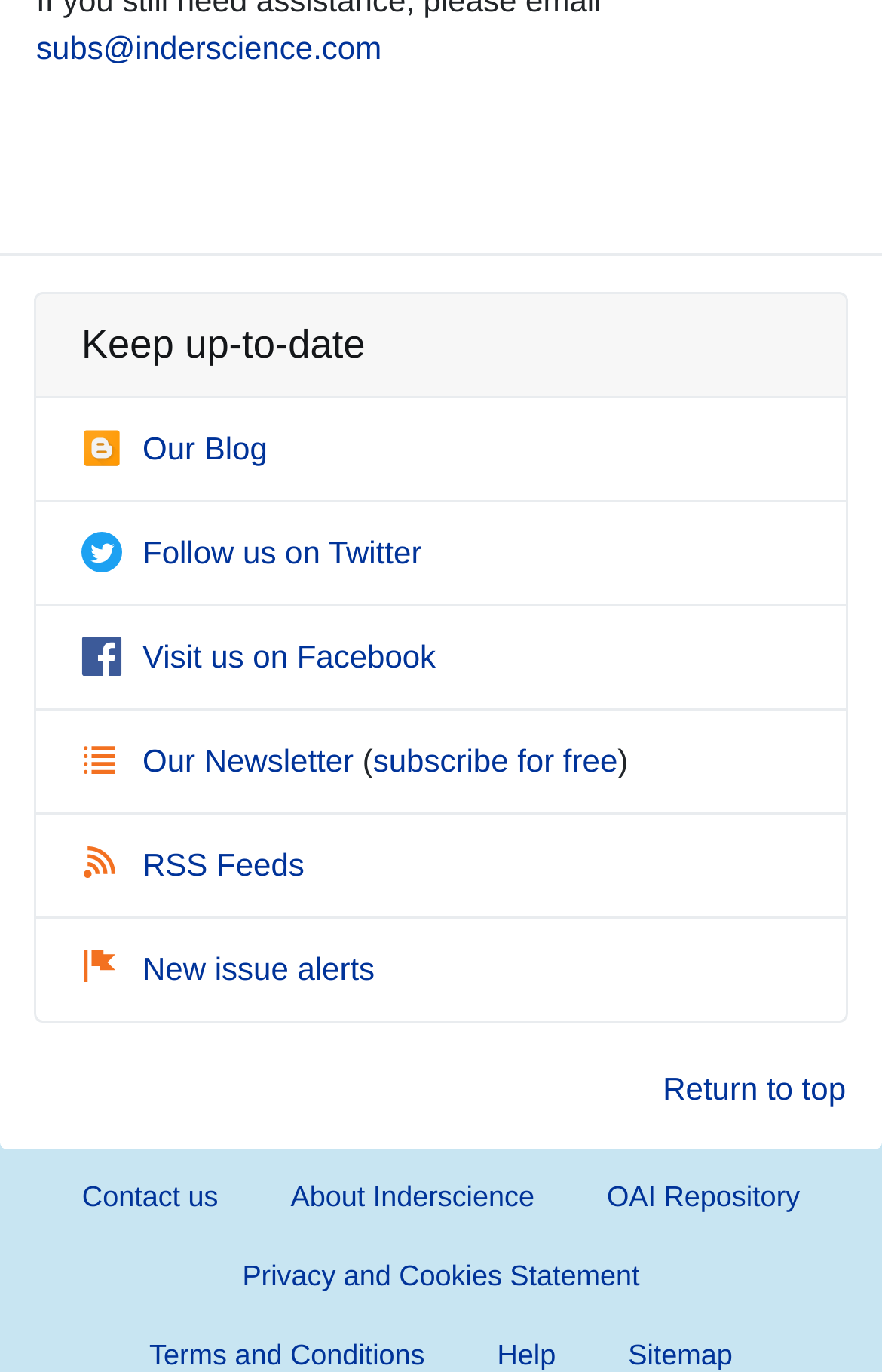Determine the bounding box coordinates of the clickable region to follow the instruction: "Visit us on Facebook".

[0.092, 0.465, 0.494, 0.492]